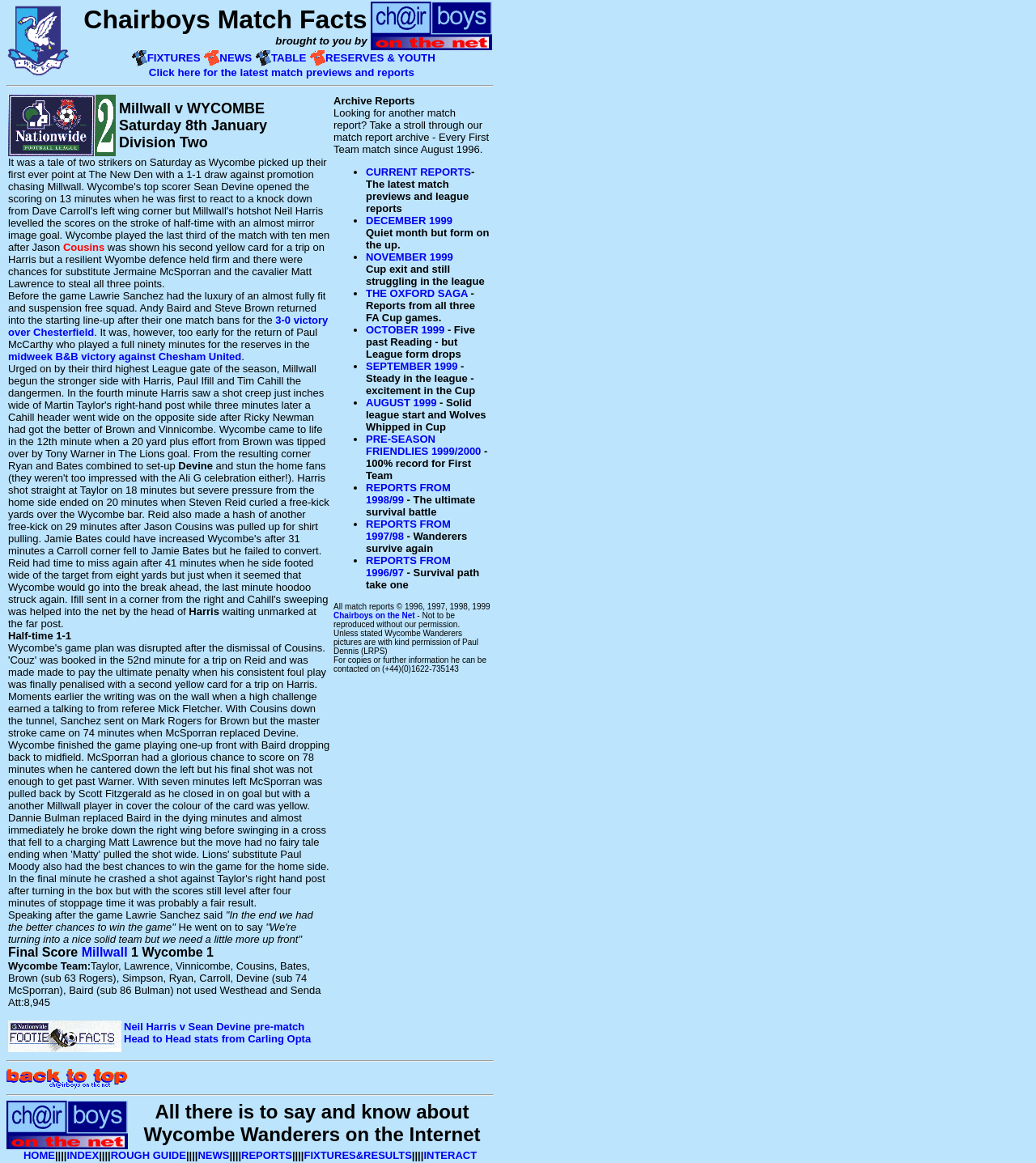Offer a detailed account of what is visible on the webpage.

The webpage is about Wycombe Wanderers, a football team, and features a match report from a game against Millwall on Saturday, 8th January. The report is divided into sections, with the top section displaying the team's logo and a brief introduction to the match. Below this, there is a table with links to other sections of the report, including fixtures, news, and tables.

The main body of the report is a detailed account of the match, including the teams' lineups, goals scored, and notable events during the game. The report is written in a descriptive style, with quotes from the team's manager, Lawrie Sanchez, and includes statistics and analysis of the game.

To the right of the main report, there is a sidebar with links to other match reports, including archives from previous seasons. The sidebar is divided into sections, with links to current reports, as well as reports from specific months and seasons.

At the bottom of the page, there is a section with copyright information and a note about the use of images on the site.